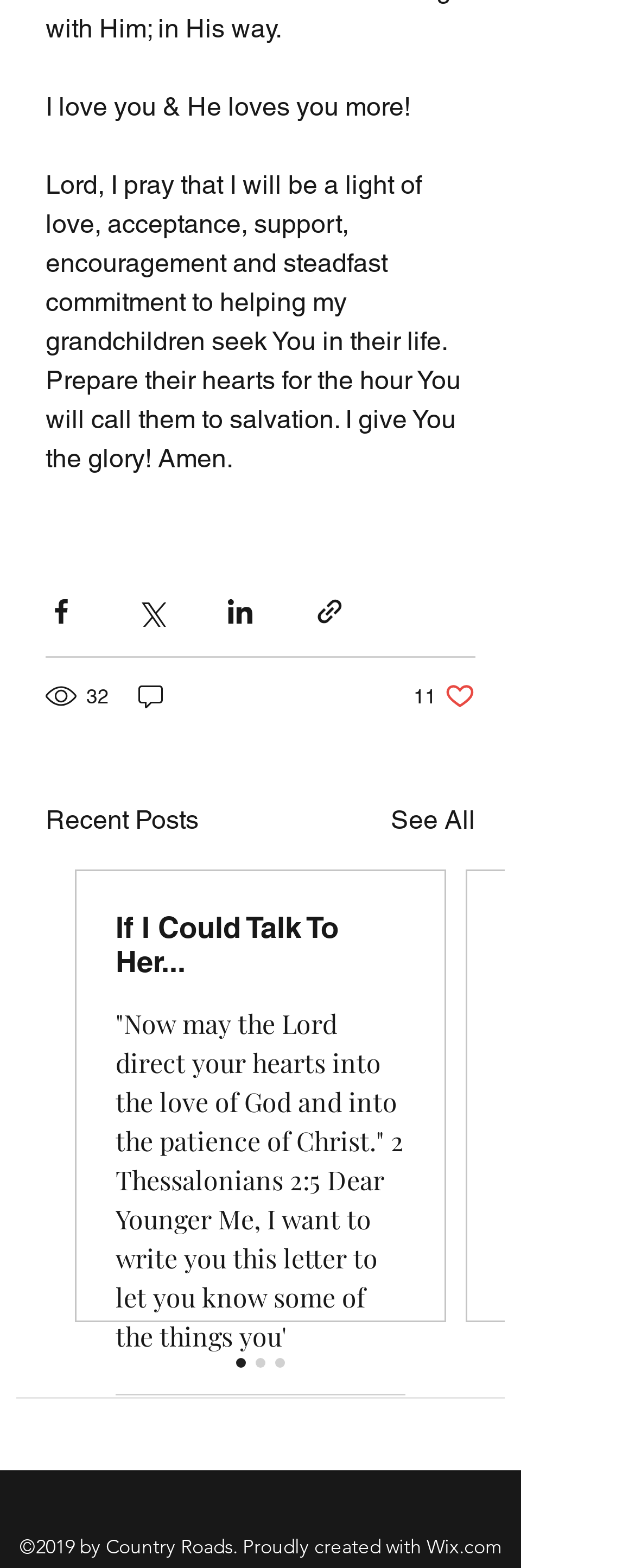Locate and provide the bounding box coordinates for the HTML element that matches this description: "February 12, 2024".

None